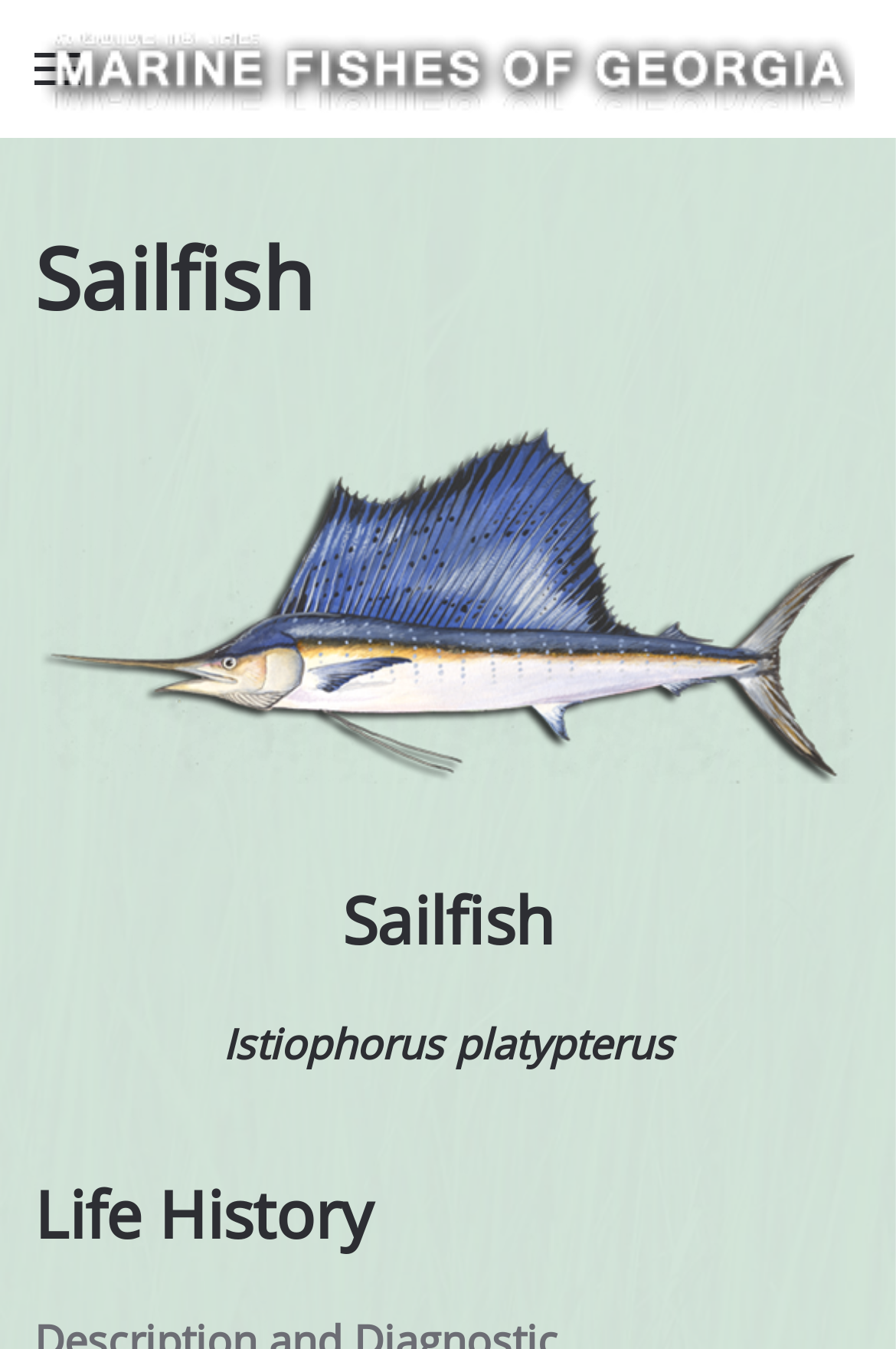Use a single word or phrase to answer the question: 
What is the purpose of the 'Open Menu' link?

To open a menu